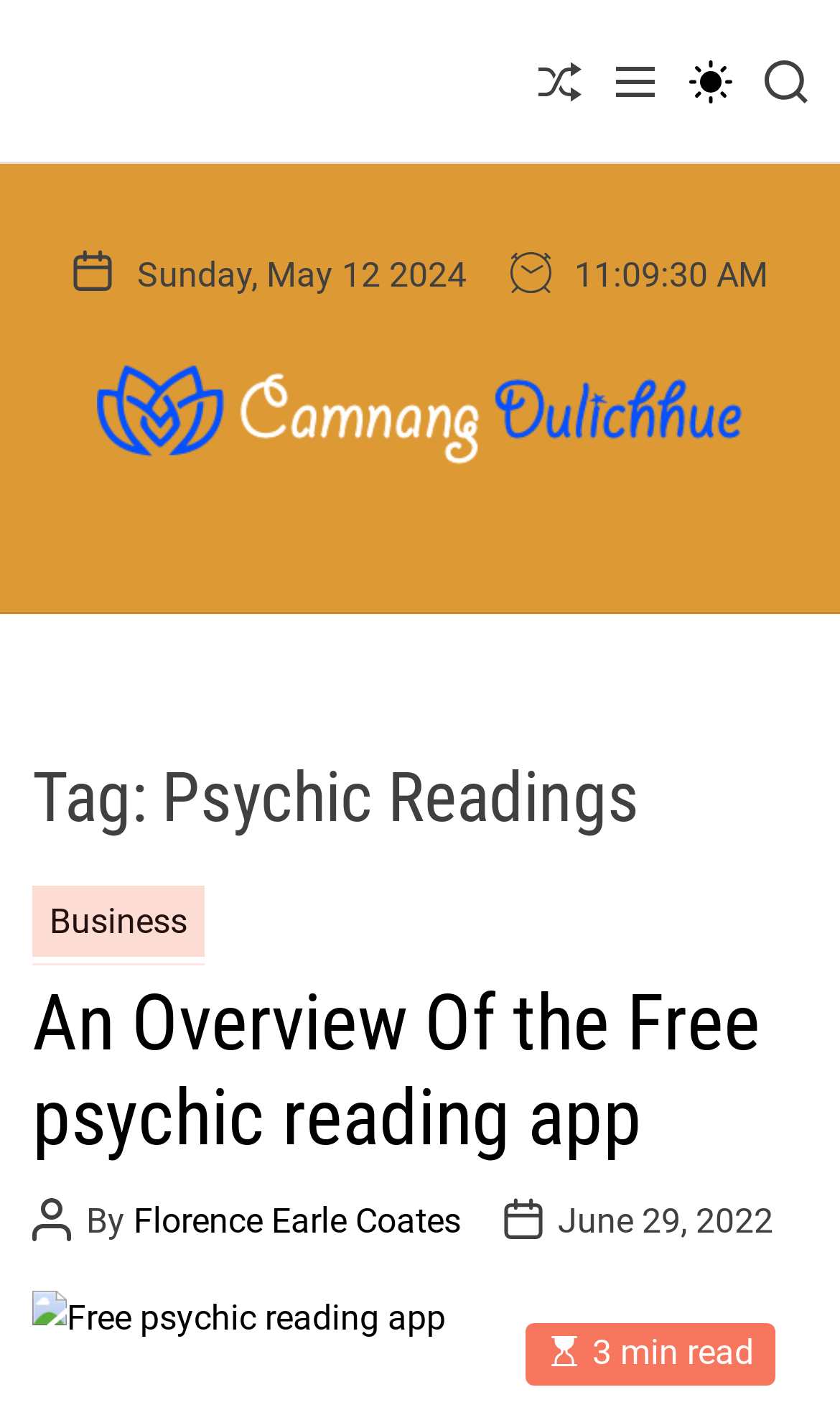Please specify the bounding box coordinates of the region to click in order to perform the following instruction: "Switch to light mode".

[0.821, 0.015, 0.872, 0.1]